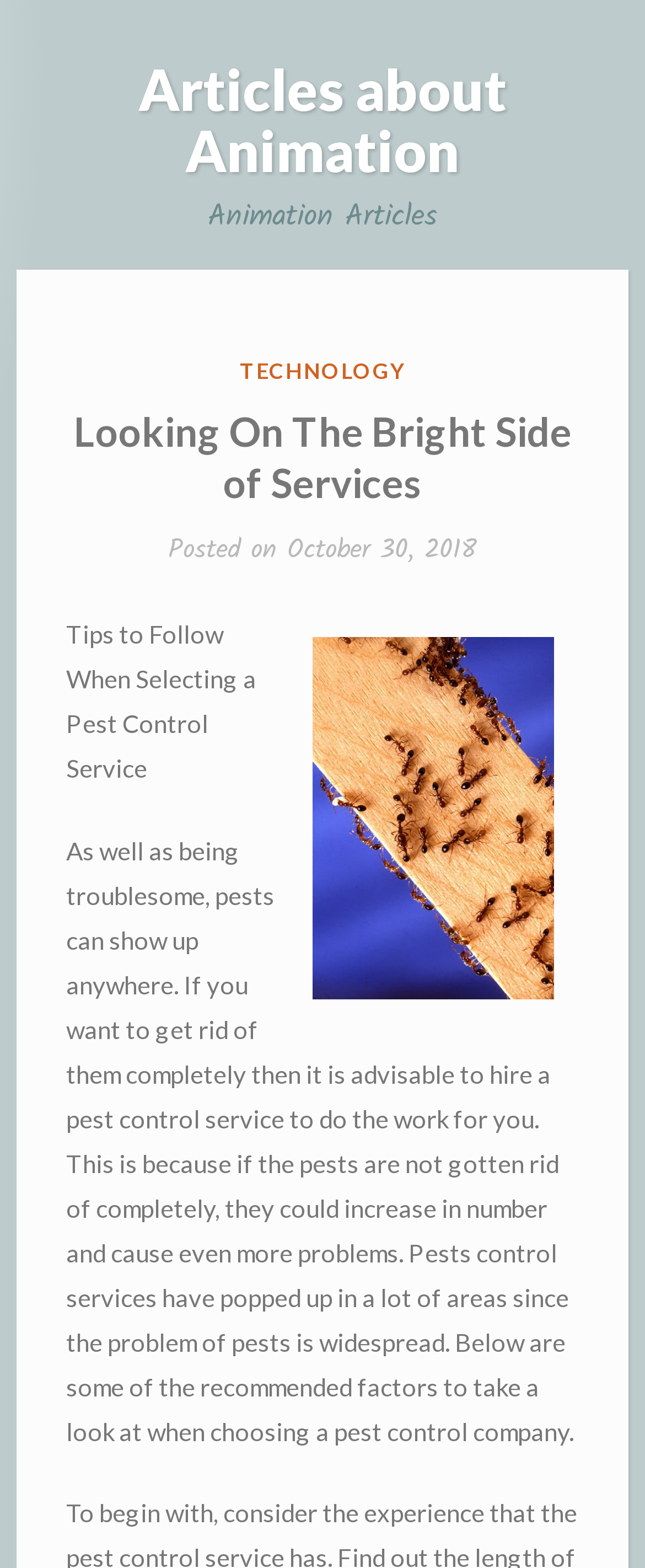Identify the webpage's primary heading and generate its text.

Looking On The Bright Side of Services